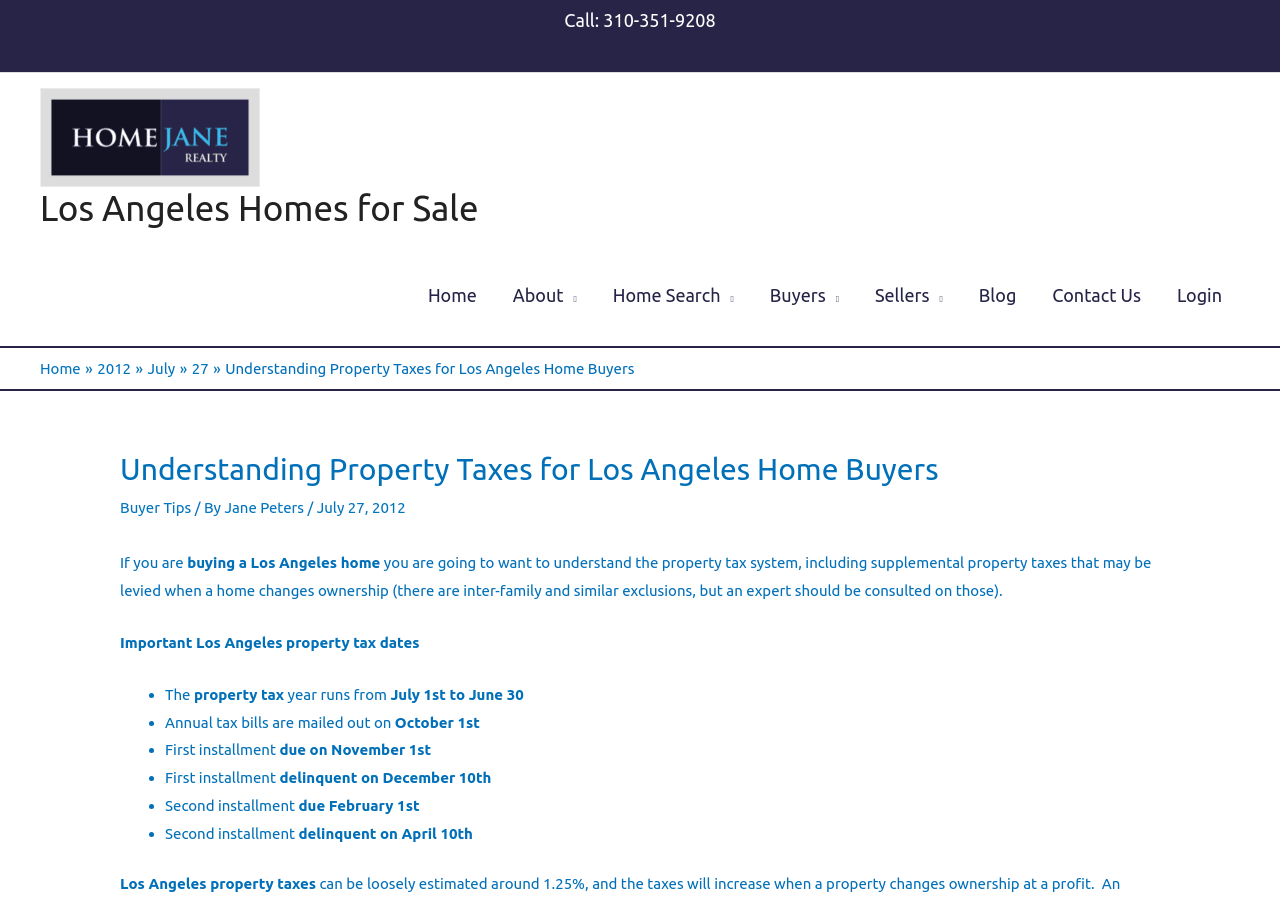Please identify the bounding box coordinates of the element's region that should be clicked to execute the following instruction: "Search for Los Angeles homes". The bounding box coordinates must be four float numbers between 0 and 1, i.e., [left, top, right, bottom].

[0.031, 0.141, 0.203, 0.16]